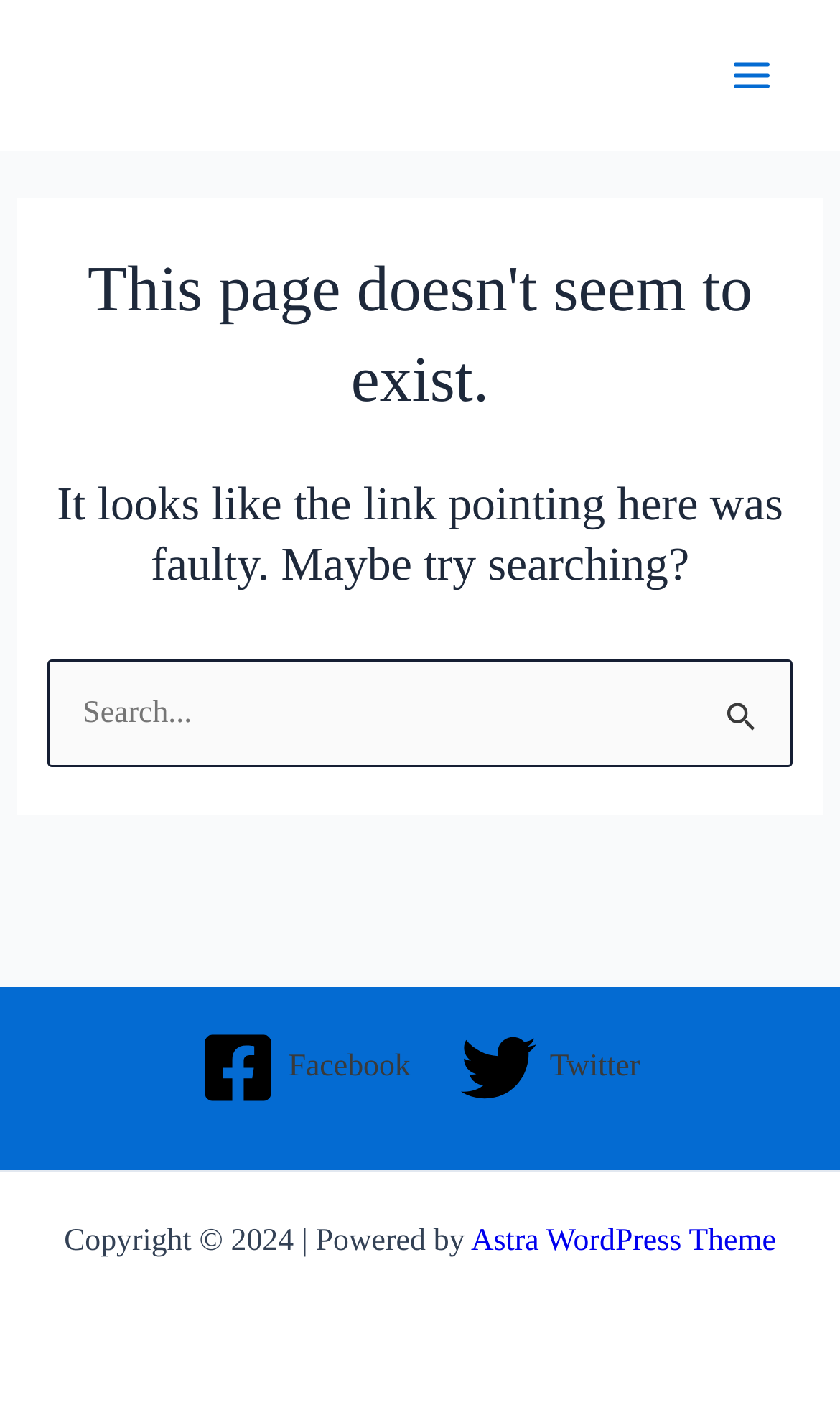What is the theme used to power the website?
Could you answer the question with a detailed and thorough explanation?

The website is powered by Astra WordPress Theme, as indicated by the link at the bottom of the page, which also mentions the copyright information.